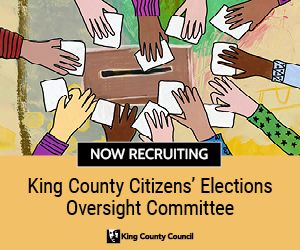Create an exhaustive description of the image.

The image promotes the recruitment for the King County Citizens’ Elections Oversight Committee. It features a vibrant illustration depicting a diverse group of hands of various skin tones gathered around a ballot box, symbolizing community involvement and democratic participation. The bold text at the top states "NOW RECRUITING," highlighting the urgency and call to action for citizens to engage in the electoral process. Below the illustration, the message clearly identifies the purpose of the committee, emphasizing the importance of oversight in elections to ensure transparency and integrity. This visual representation reinforces the theme of collaboration and civic responsibility, inviting individuals to take an active role in their local government. The logo of the King County Council is included, underscoring the official nature of the initiative.